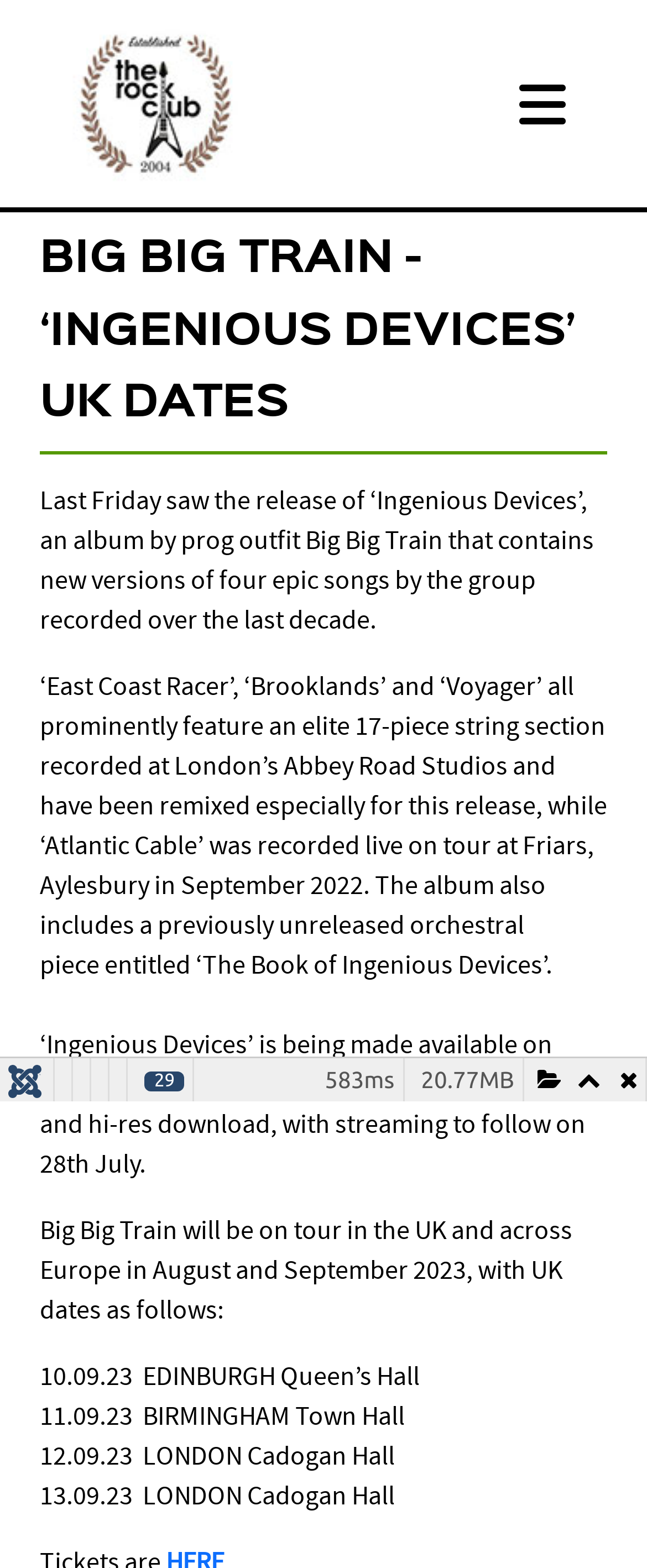Find the bounding box coordinates for the UI element whose description is: "Profile". The coordinates should be four float numbers between 0 and 1, in the format [left, top, right, bottom].

[0.169, 0.675, 0.197, 0.702]